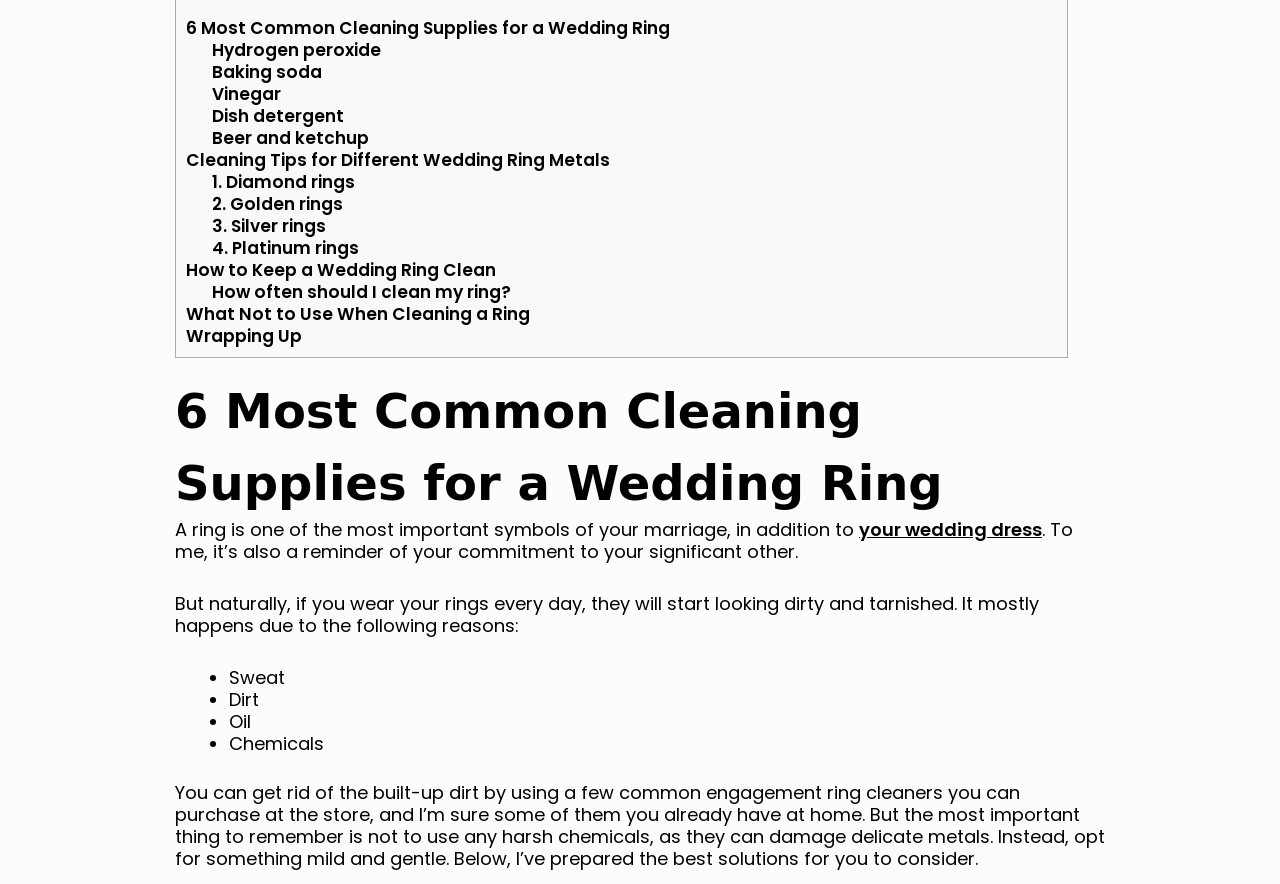Give a short answer using one word or phrase for the question:
How often should a wedding ring be cleaned?

Not specified